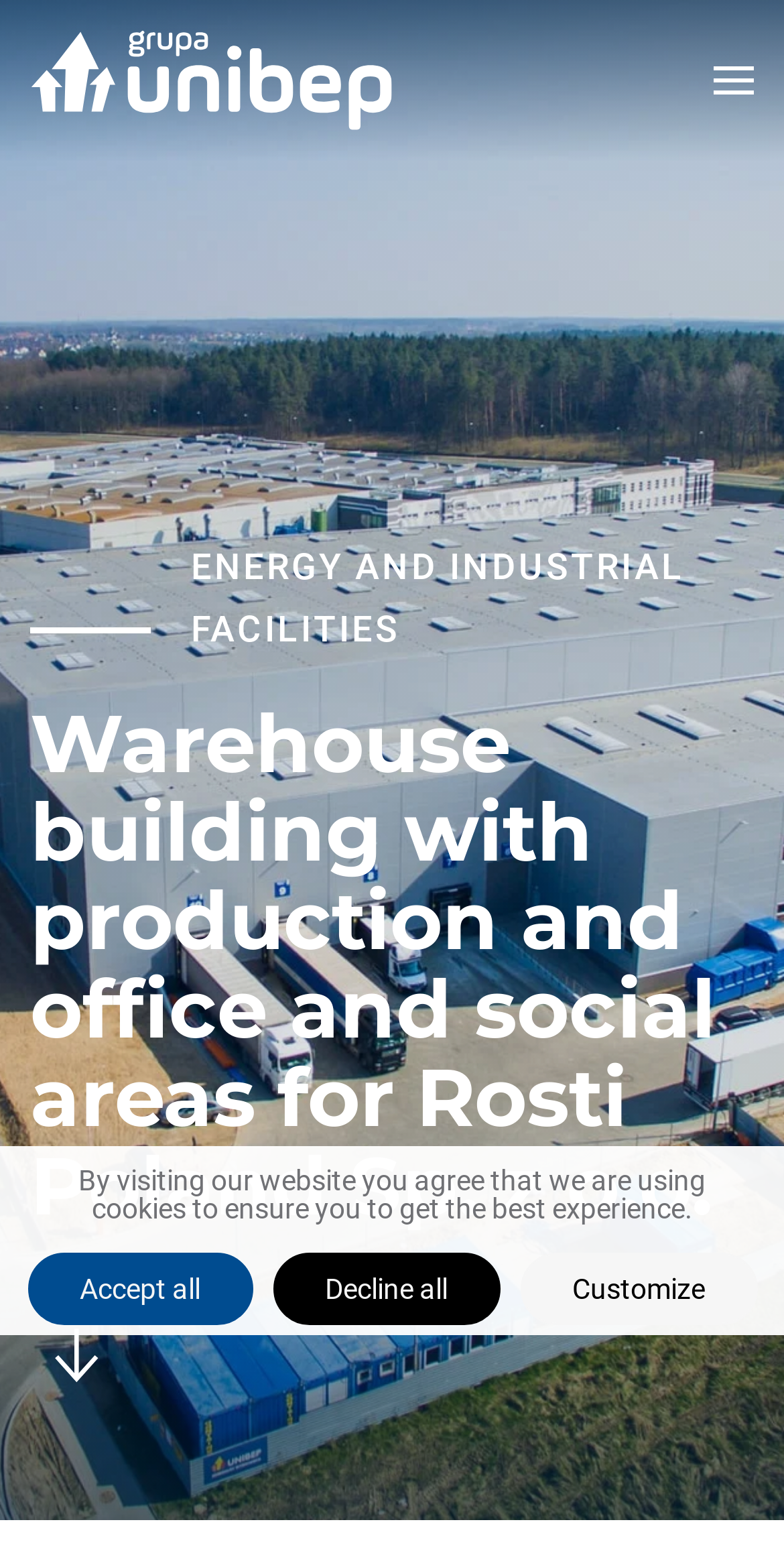What type of facilities does the company build?
Please provide a comprehensive answer based on the contents of the image.

I found this information by reading the StaticText element 'ENERGY AND INDUSTRIAL FACILITIES' located in the middle of the webpage.